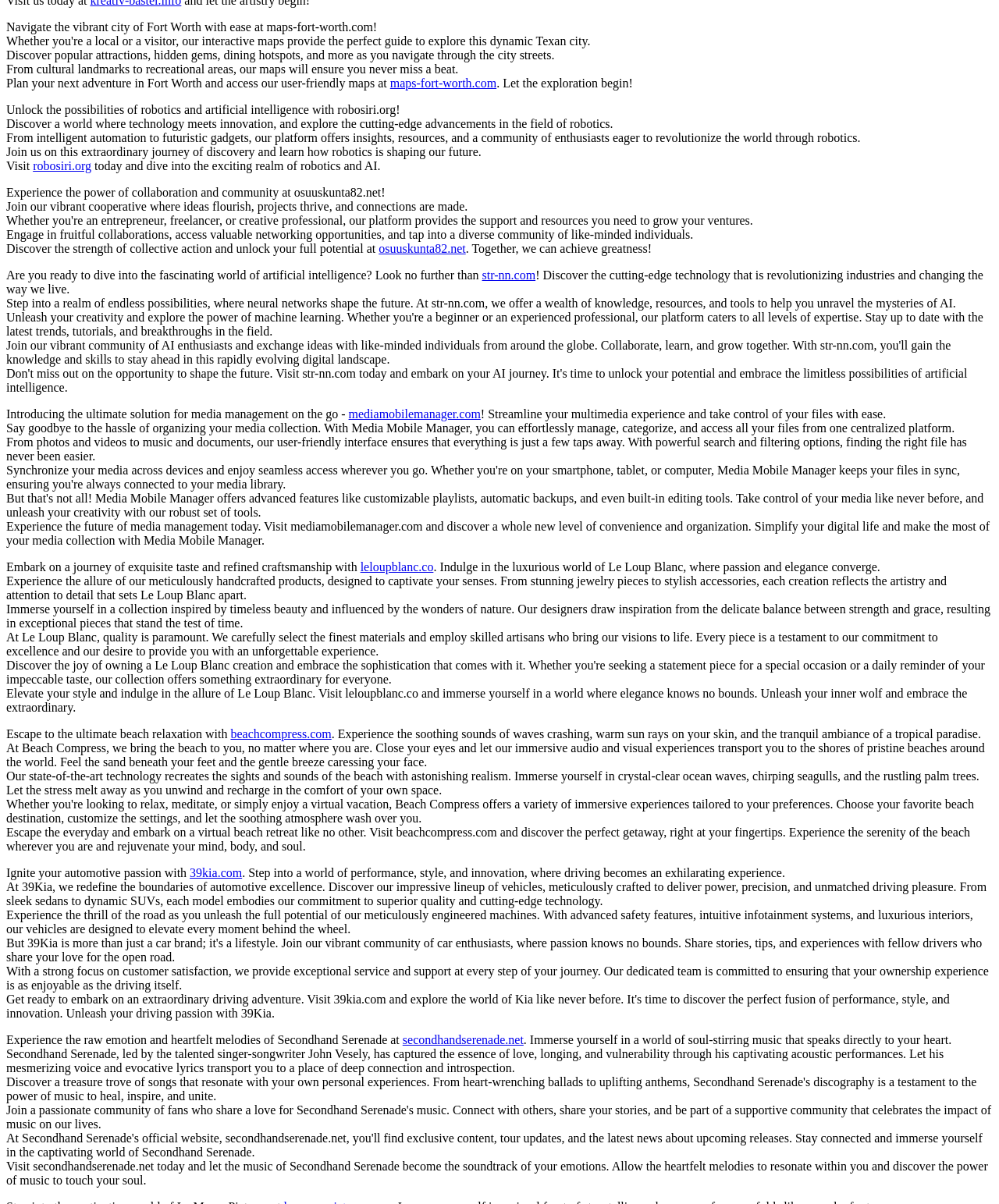Please determine the bounding box coordinates, formatted as (top-left x, top-left y, bottom-right x, bottom-right y), with all values as floating point numbers between 0 and 1. Identify the bounding box of the region described as: secondhandserenade.net

[0.403, 0.858, 0.524, 0.869]